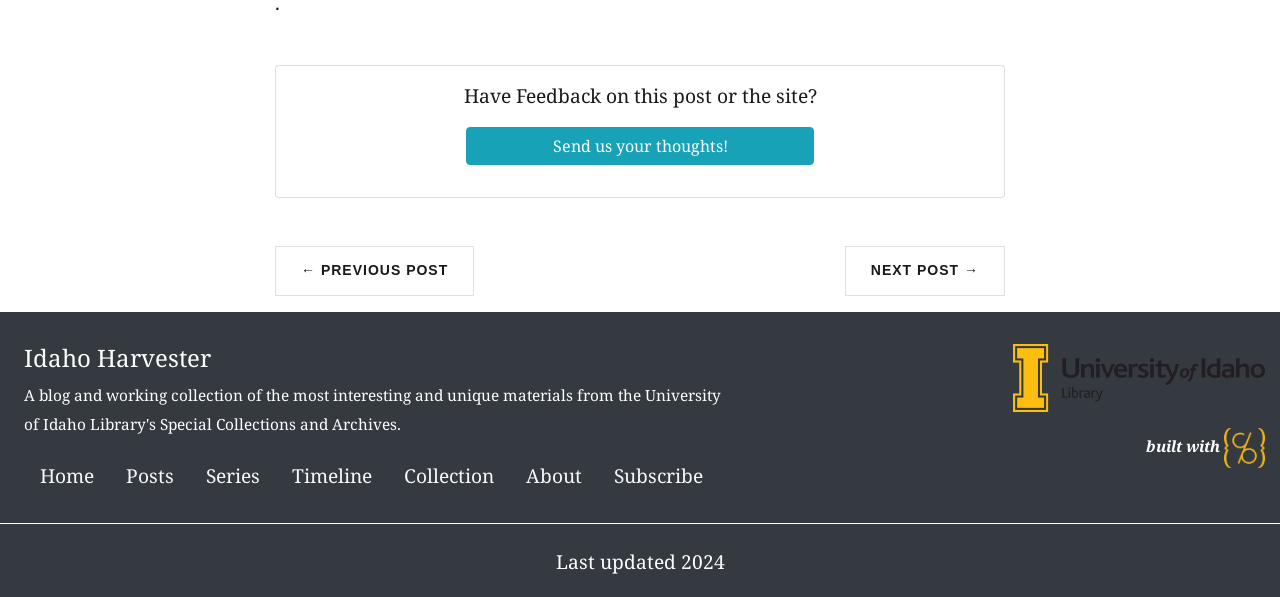Please identify the bounding box coordinates of the element's region that I should click in order to complete the following instruction: "Go to the previous post". The bounding box coordinates consist of four float numbers between 0 and 1, i.e., [left, top, right, bottom].

[0.215, 0.412, 0.371, 0.495]